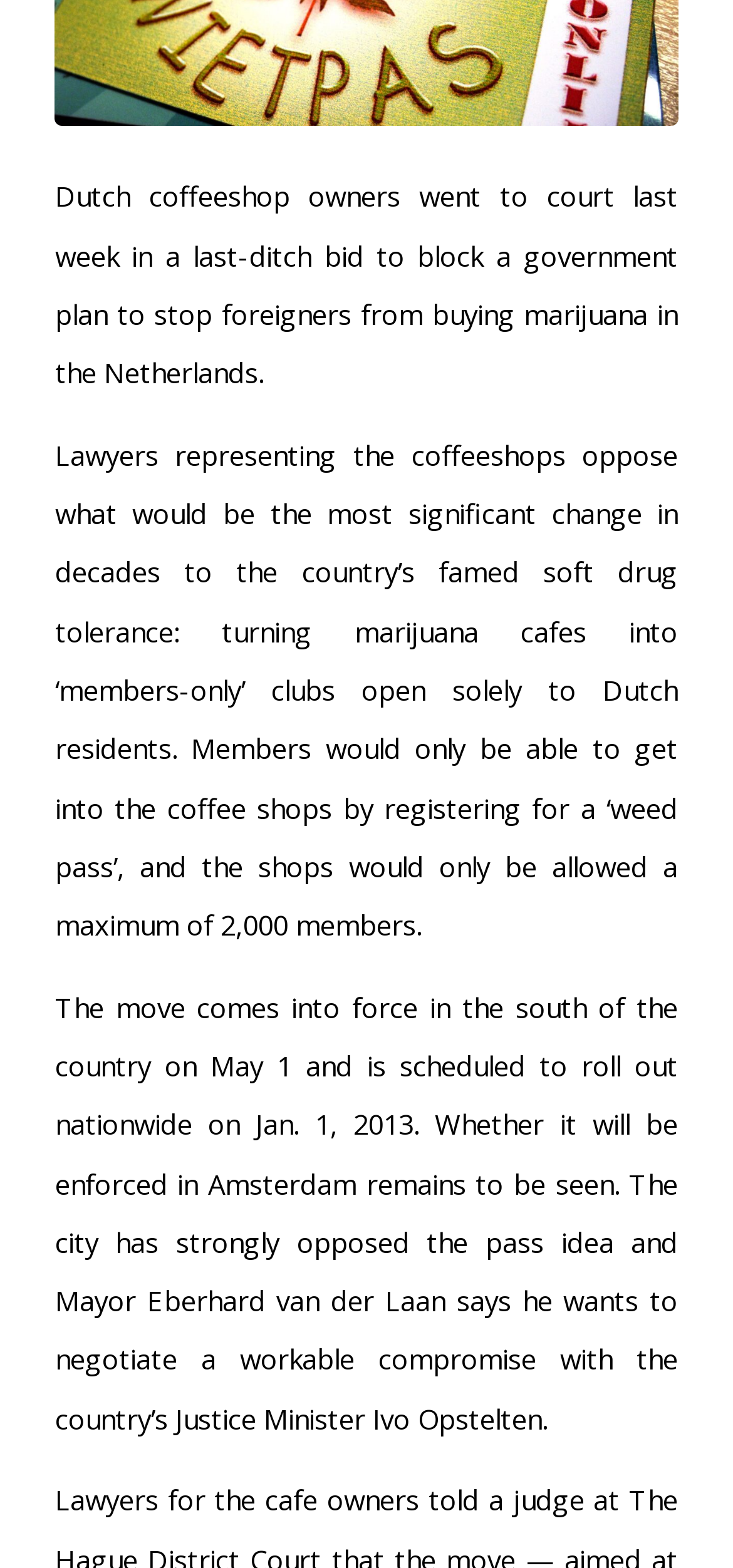Determine the bounding box for the UI element that matches this description: "Drenthe".

[0.427, 0.067, 0.573, 0.091]